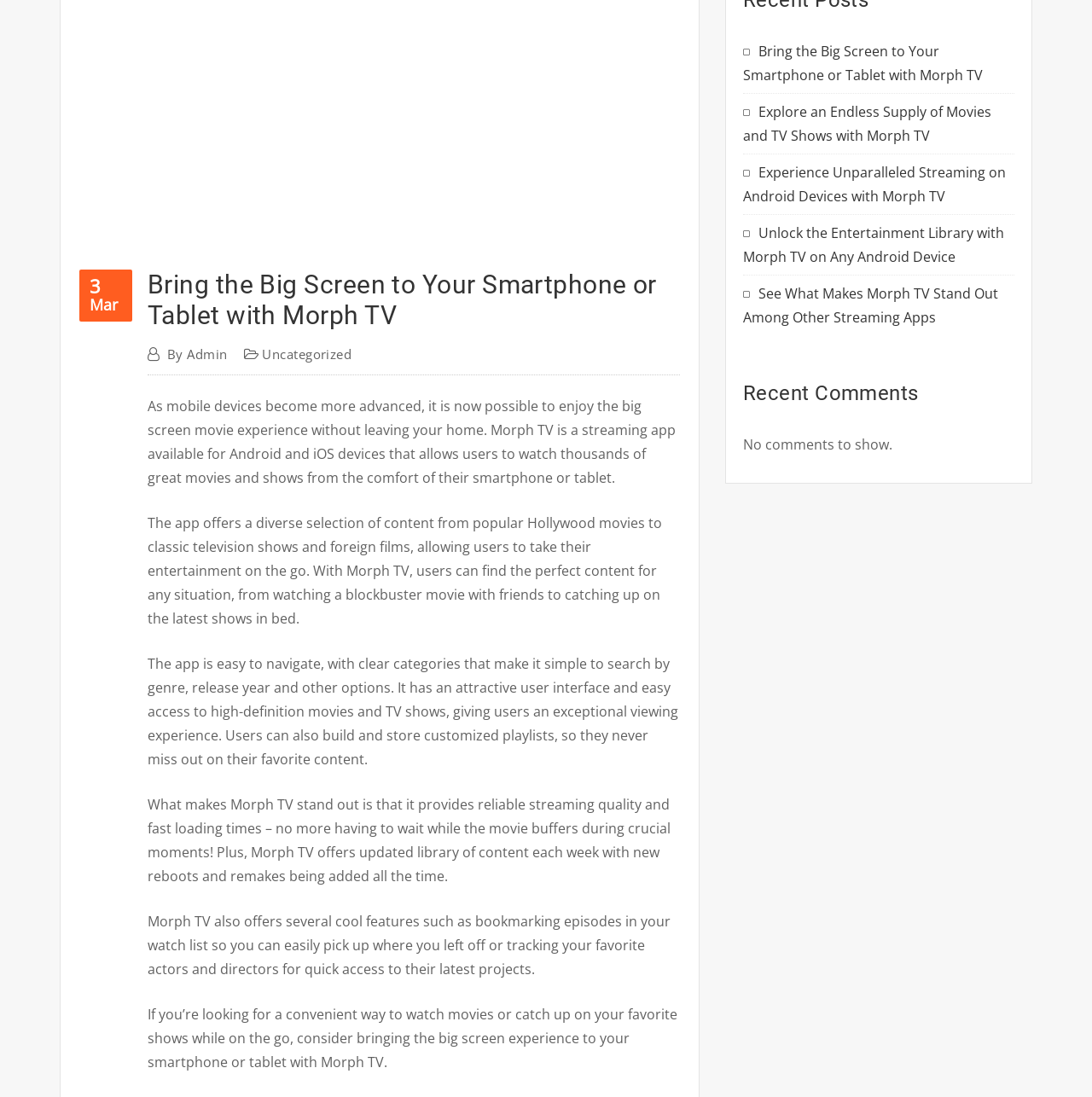Based on the element description "3Mar", predict the bounding box coordinates of the UI element.

[0.073, 0.245, 0.12, 0.293]